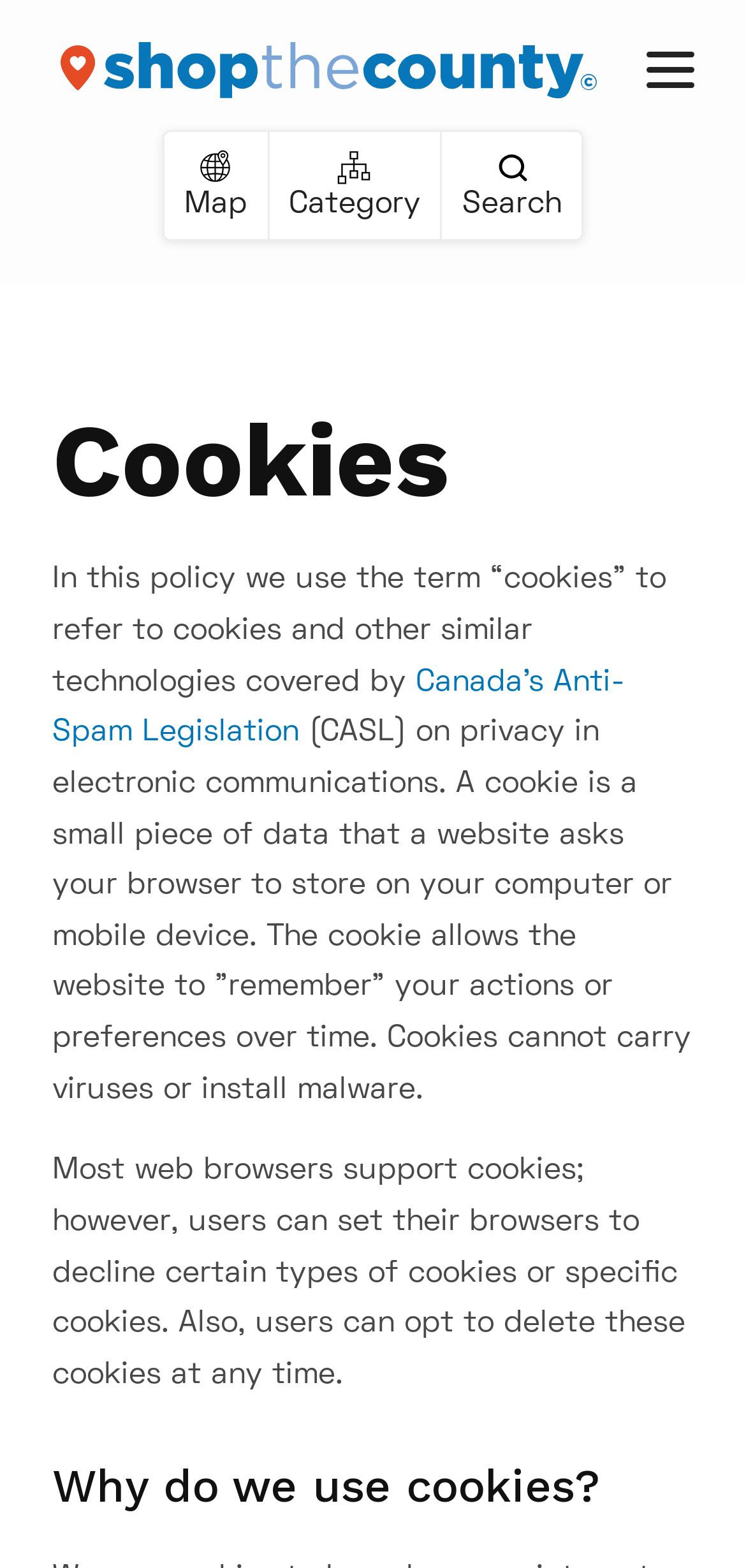Provide a one-word or brief phrase answer to the question:
How many buttons are in the top navigation bar?

3